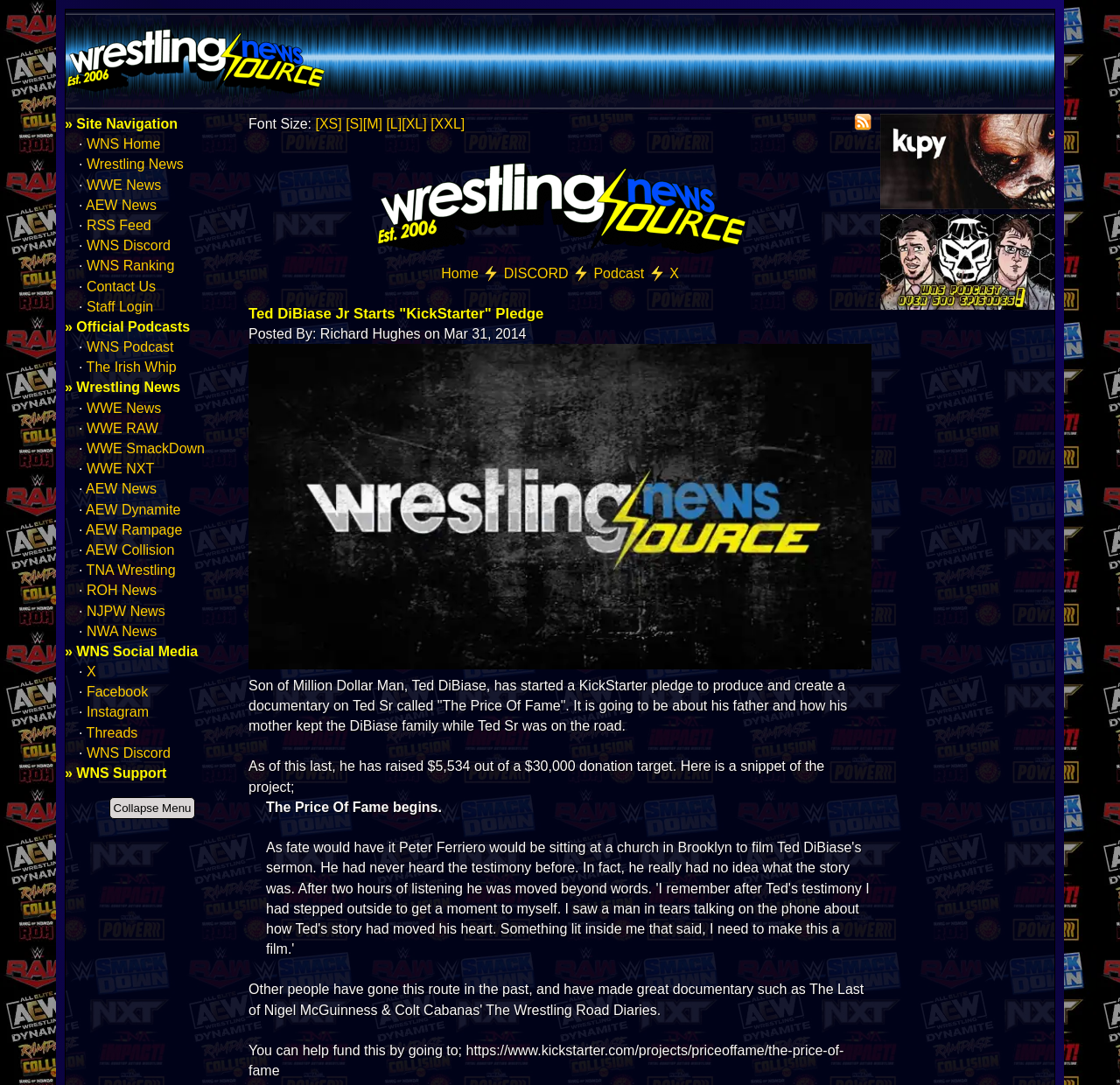Provide the bounding box coordinates of the section that needs to be clicked to accomplish the following instruction: "Change font size to XL."

[0.359, 0.107, 0.381, 0.121]